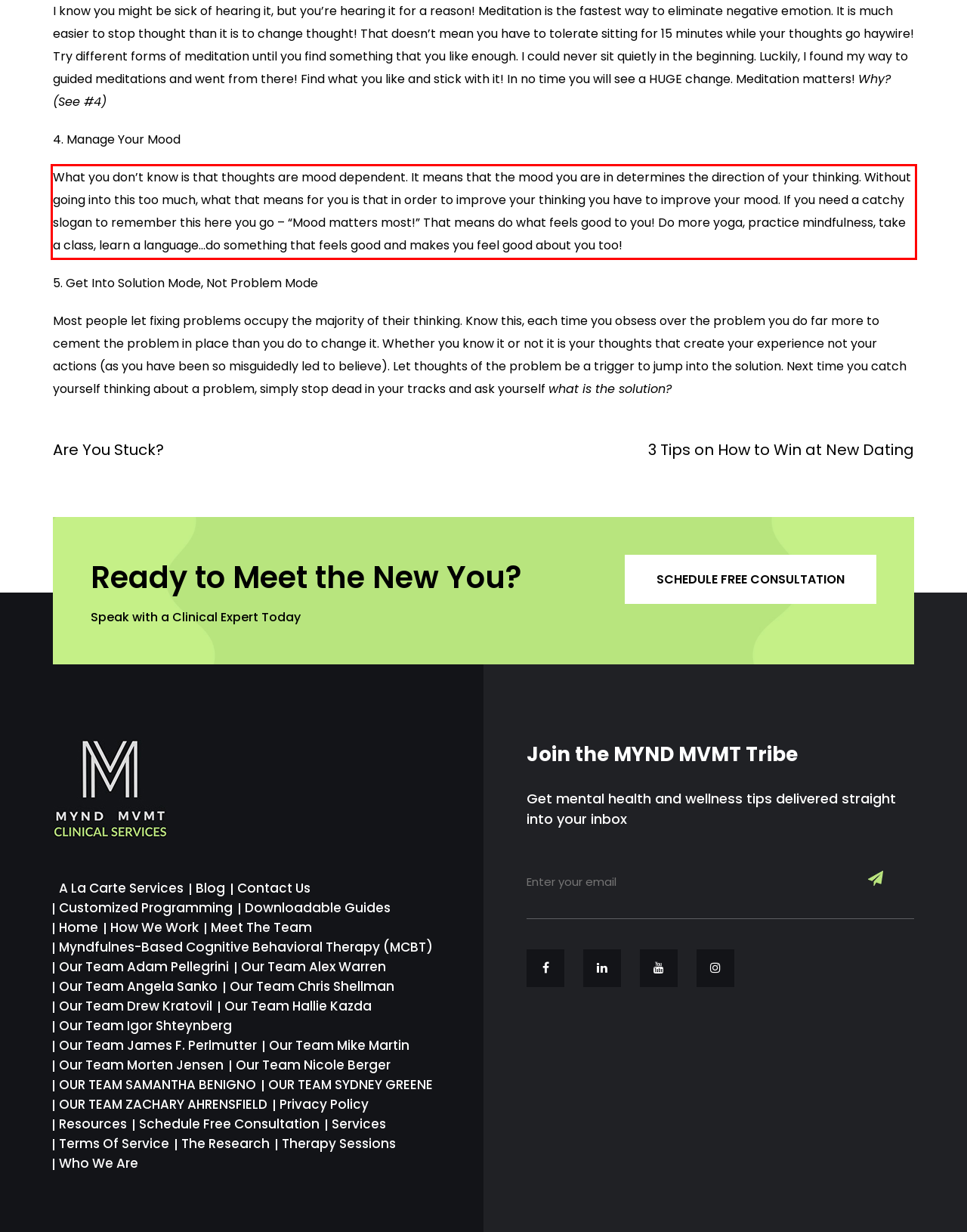From the provided screenshot, extract the text content that is enclosed within the red bounding box.

What you don’t know is that thoughts are mood dependent. It means that the mood you are in determines the direction of your thinking. Without going into this too much, what that means for you is that in order to improve your thinking you have to improve your mood. If you need a catchy slogan to remember this here you go – “Mood matters most!” That means do what feels good to you! Do more yoga, practice mindfulness, take a class, learn a language…do something that feels good and makes you feel good about you too!